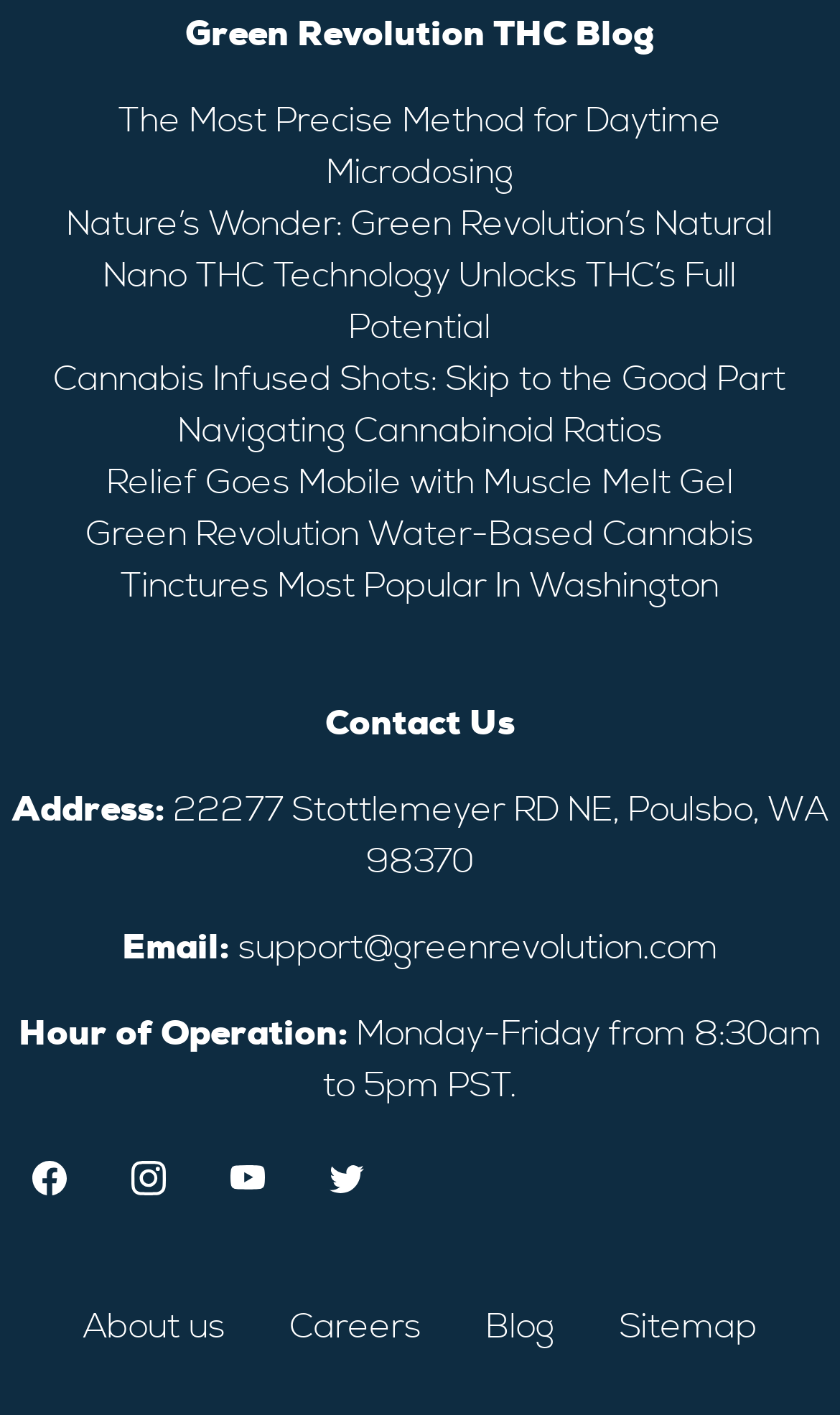What are the social media platforms where Green Revolution can be followed?
Based on the visual information, provide a detailed and comprehensive answer.

The question asks for the social media platforms where Green Revolution can be followed, which can be found at the bottom of the webpage. The link elements with IDs 254, 255, 256, and 257 have the text 'Follow us on Facebook', 'Follow us on Instagram', 'Follow us on YouTube', and 'Follow us on Twitter', respectively, which are the answer to this question.